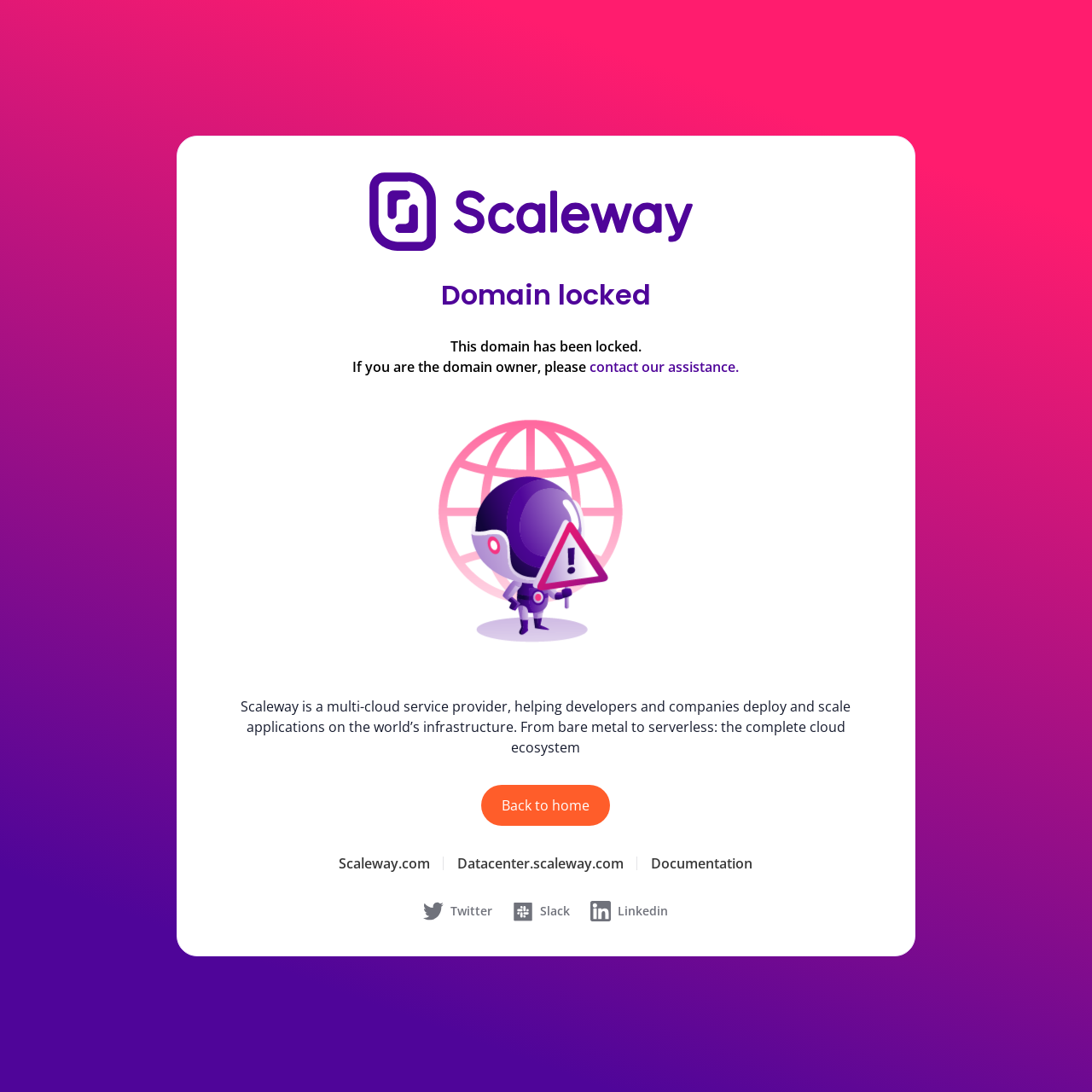Determine the bounding box coordinates for the area you should click to complete the following instruction: "Click the link to contact assistance".

[0.54, 0.327, 0.677, 0.345]